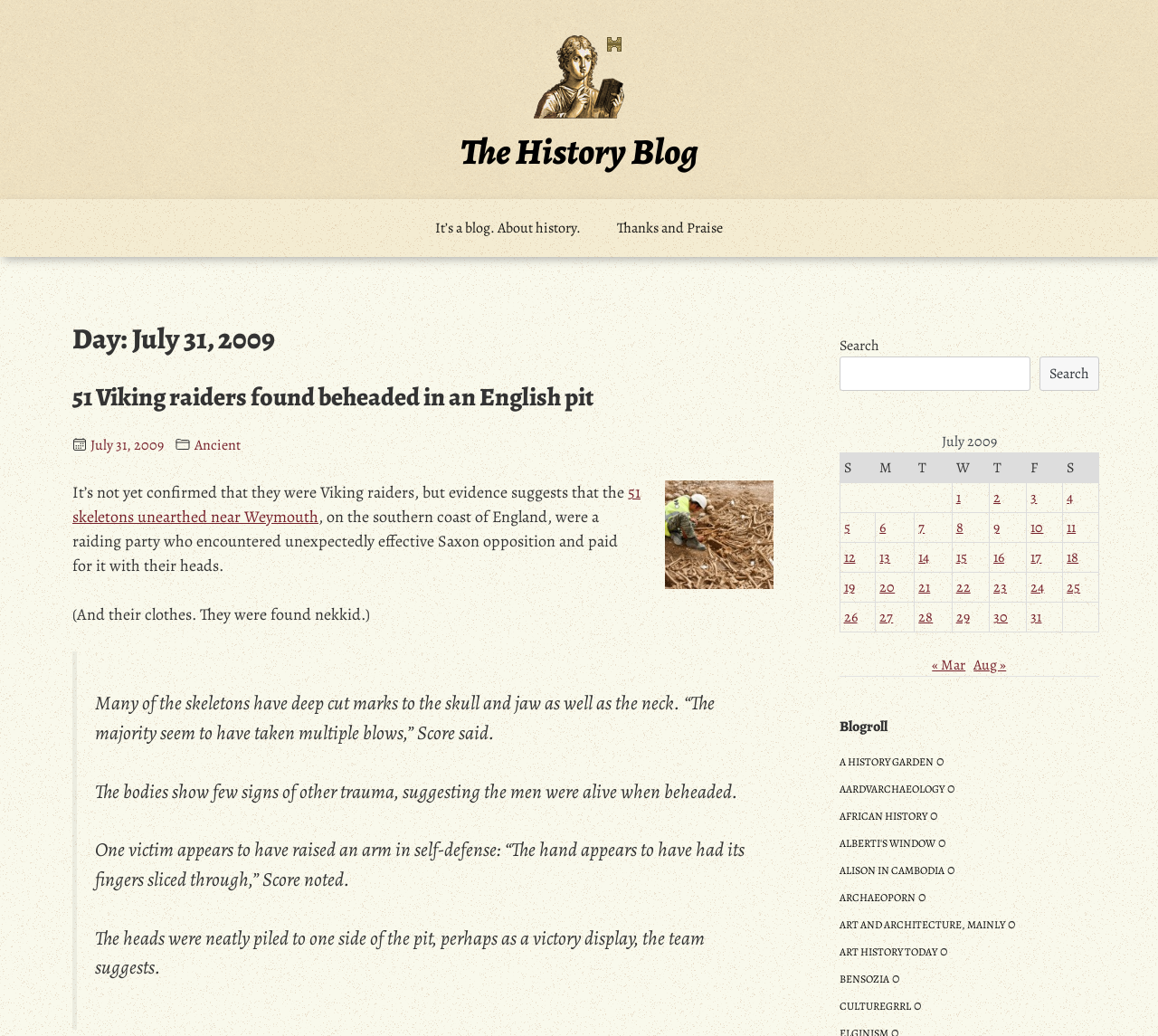What is the purpose of the search box?
Based on the image, answer the question with as much detail as possible.

The search box is located at the top right corner of the webpage, and it allows users to search for specific content within the blog.